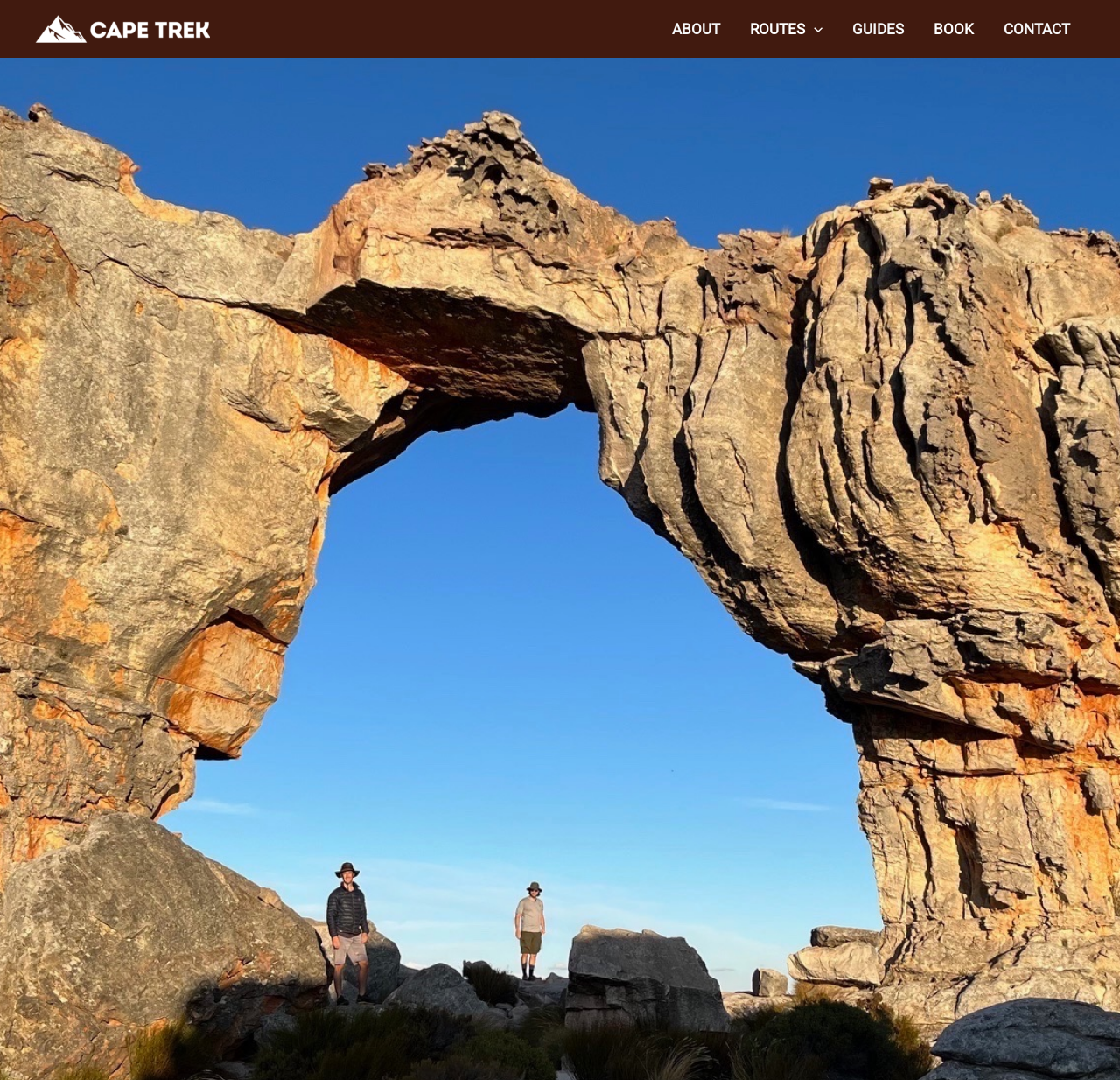Generate a comprehensive caption for the webpage you are viewing.

The webpage is about Epic Guided Hikes Around Cape Town. At the top left corner, there is a logo image with a link, labeled as "400 Wide Logo". To the right of the logo, there is a navigation menu with several links, including "ABOUT", "ROUTES", "GUIDES", "BOOK", and "CONTACT". The "ROUTES" link is accompanied by a static text label. A menu toggle button, represented by a small image, is located to the right of the "ROUTES" link. The menu toggle button is currently not expanded.